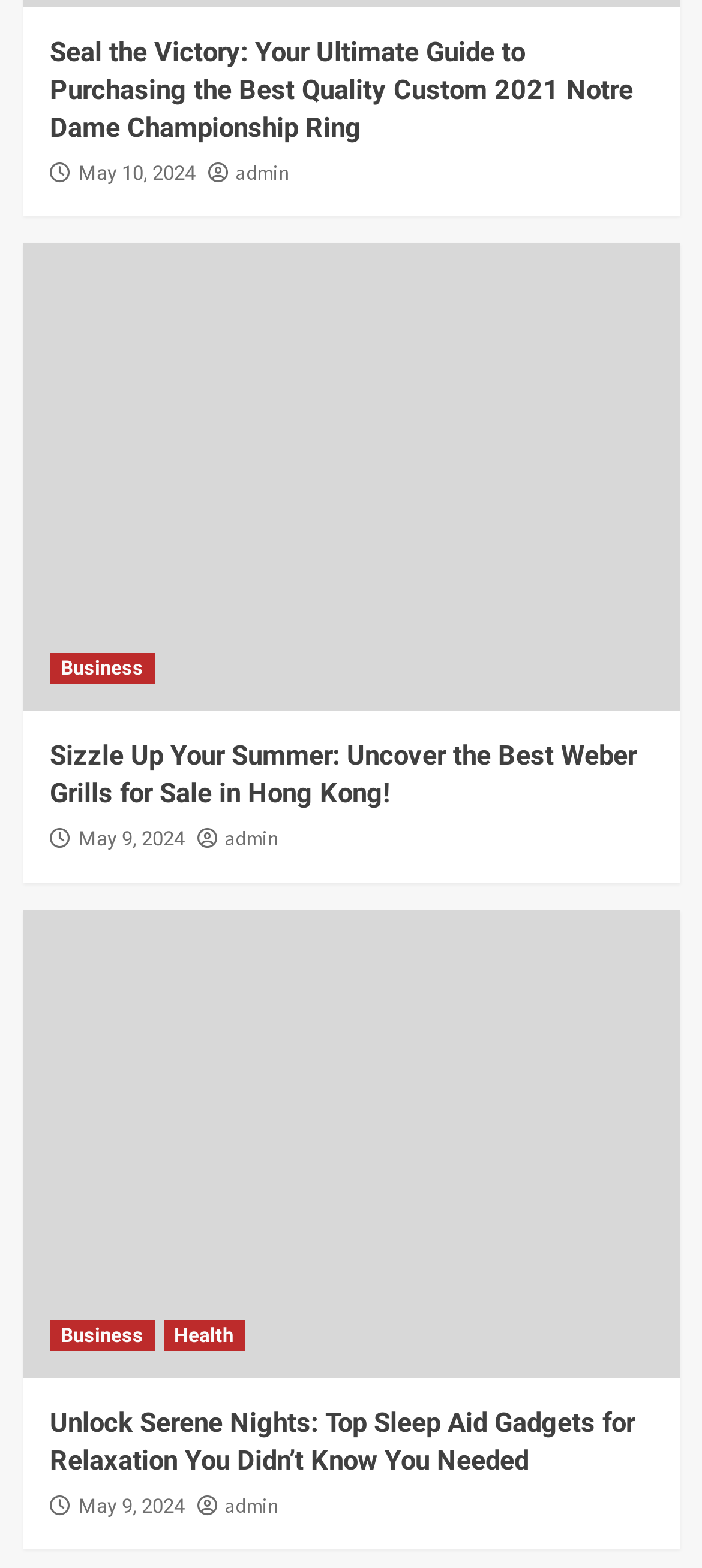From the webpage screenshot, predict the bounding box of the UI element that matches this description: "admin".

[0.335, 0.102, 0.412, 0.118]